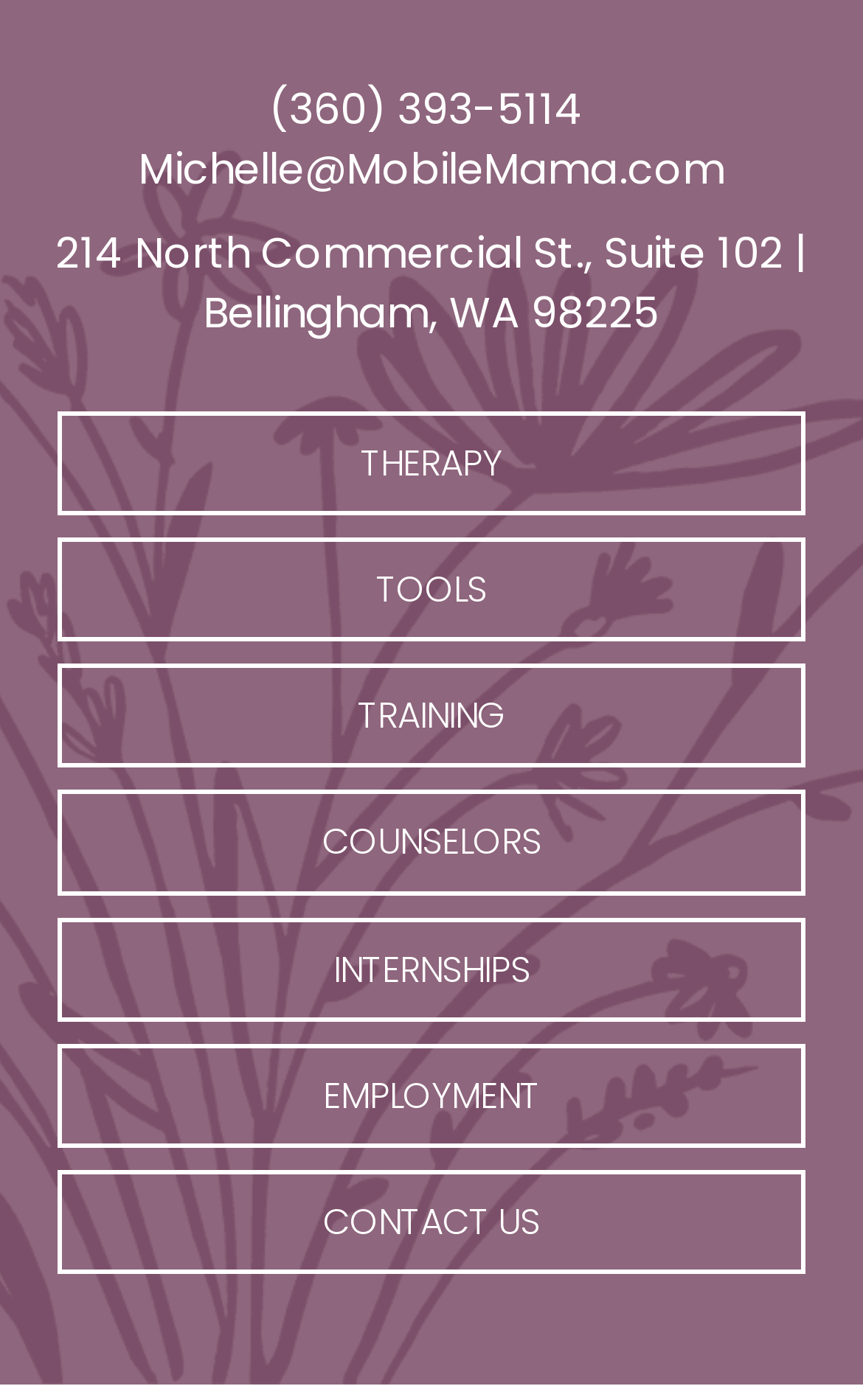Using the provided description: "Counselors", find the bounding box coordinates of the corresponding UI element. The output should be four float numbers between 0 and 1, in the format [left, top, right, bottom].

[0.067, 0.564, 0.933, 0.639]